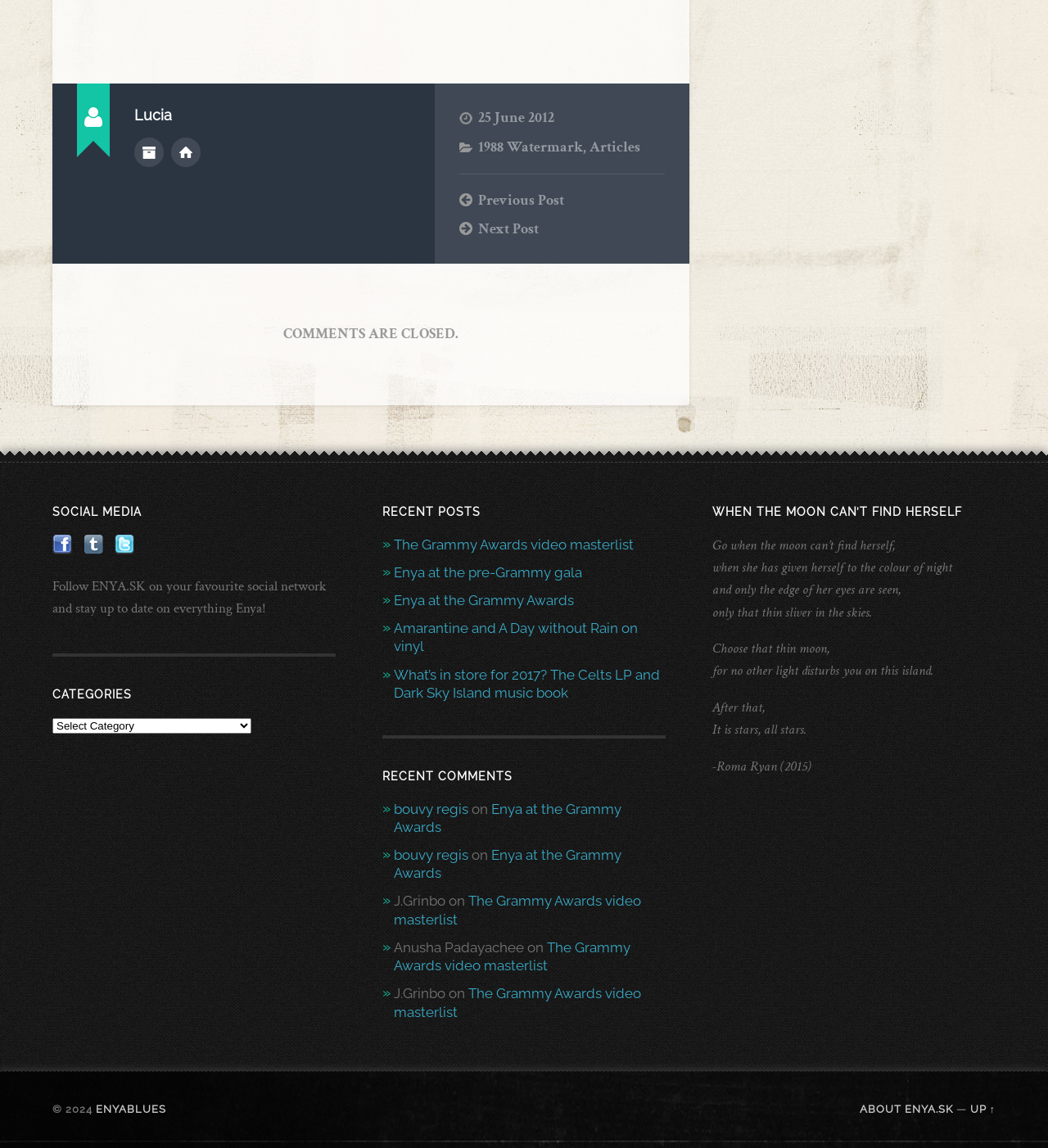Locate the bounding box coordinates of the element to click to perform the following action: 'Click on the 'Author archive' link'. The coordinates should be given as four float values between 0 and 1, in the form of [left, top, right, bottom].

[0.128, 0.12, 0.156, 0.146]